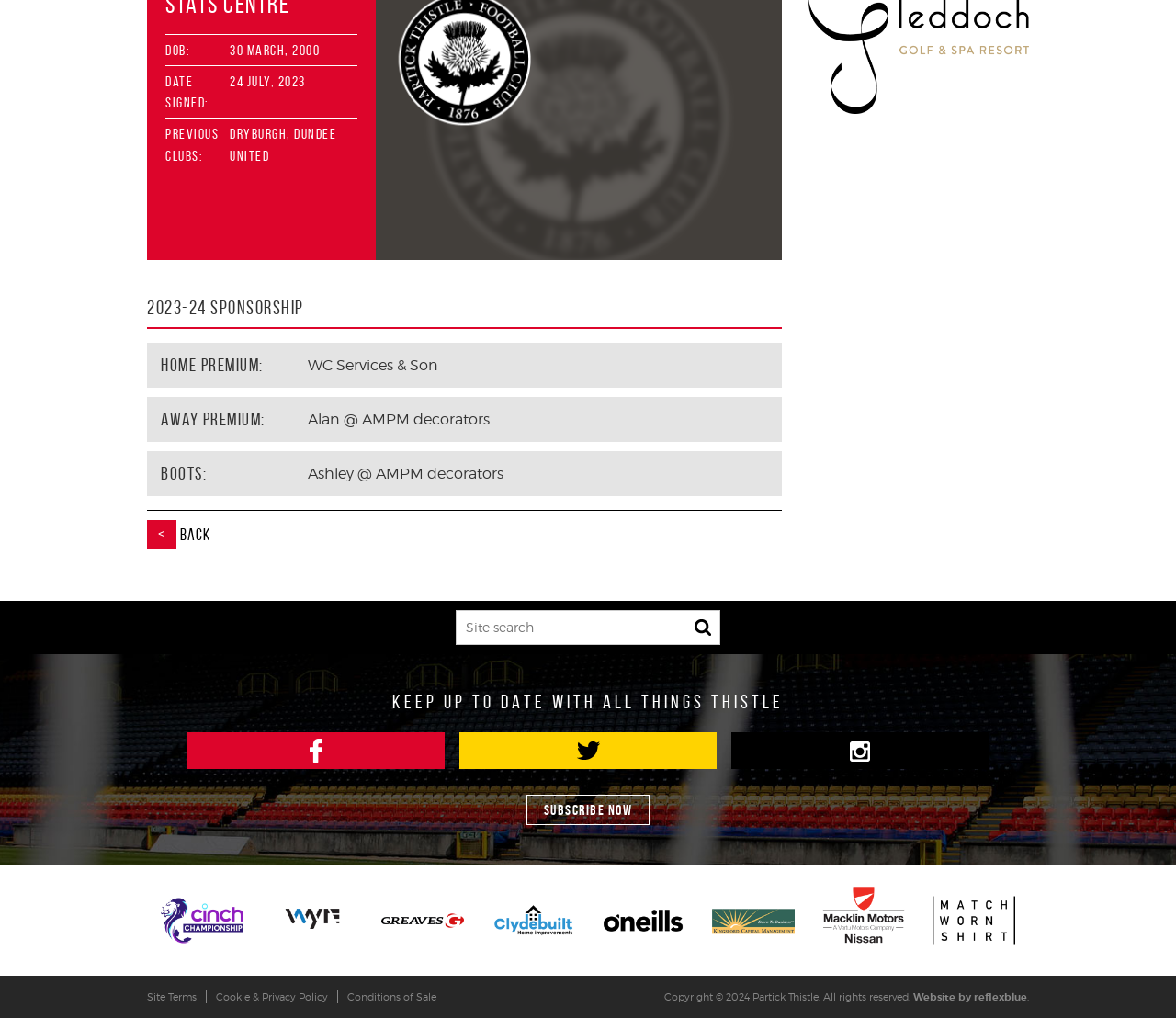Please determine the bounding box coordinates of the element's region to click for the following instruction: "Search for something".

[0.388, 0.6, 0.612, 0.634]